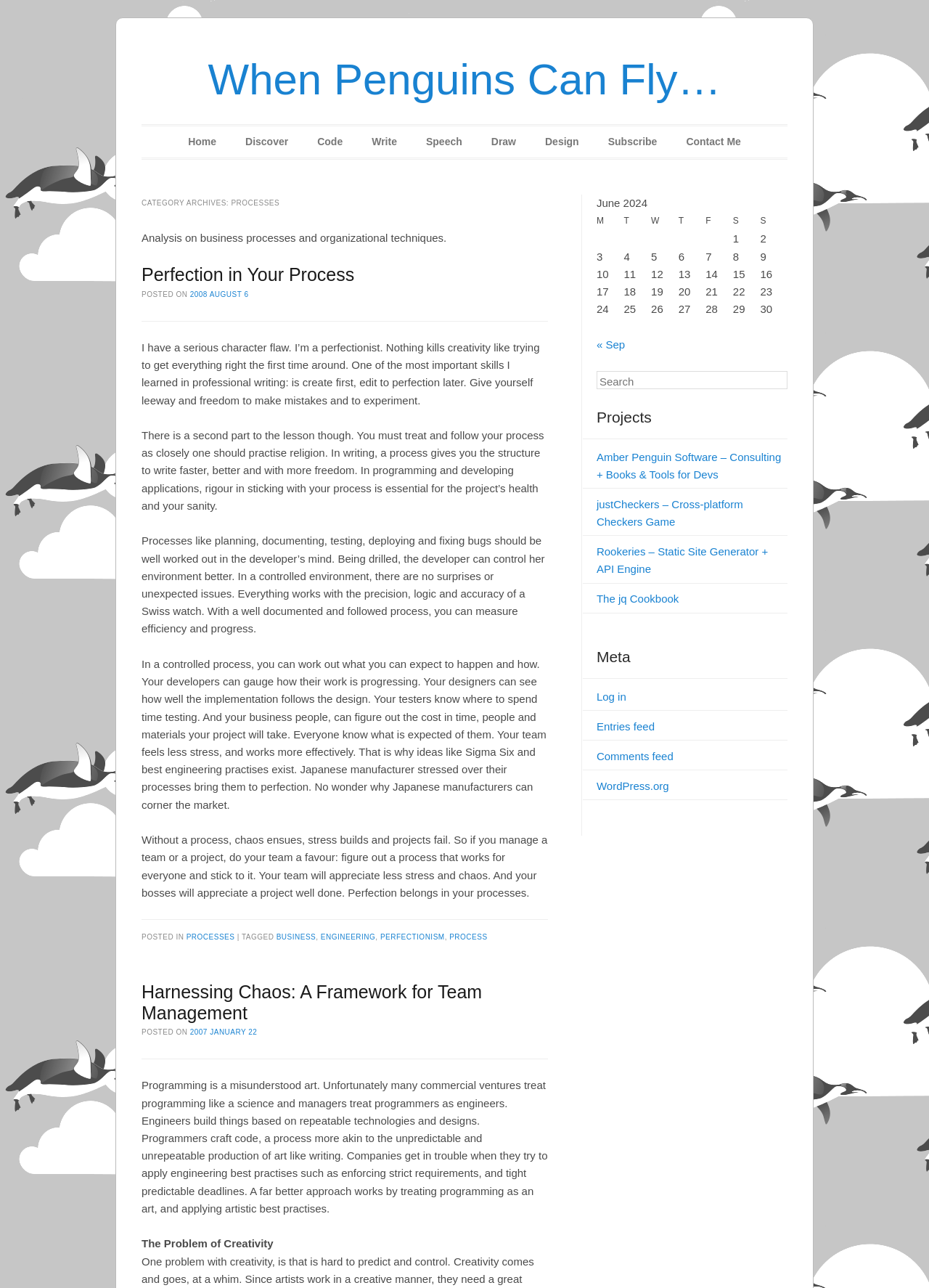Determine the main headline from the webpage and extract its text.

When Penguins Can Fly…